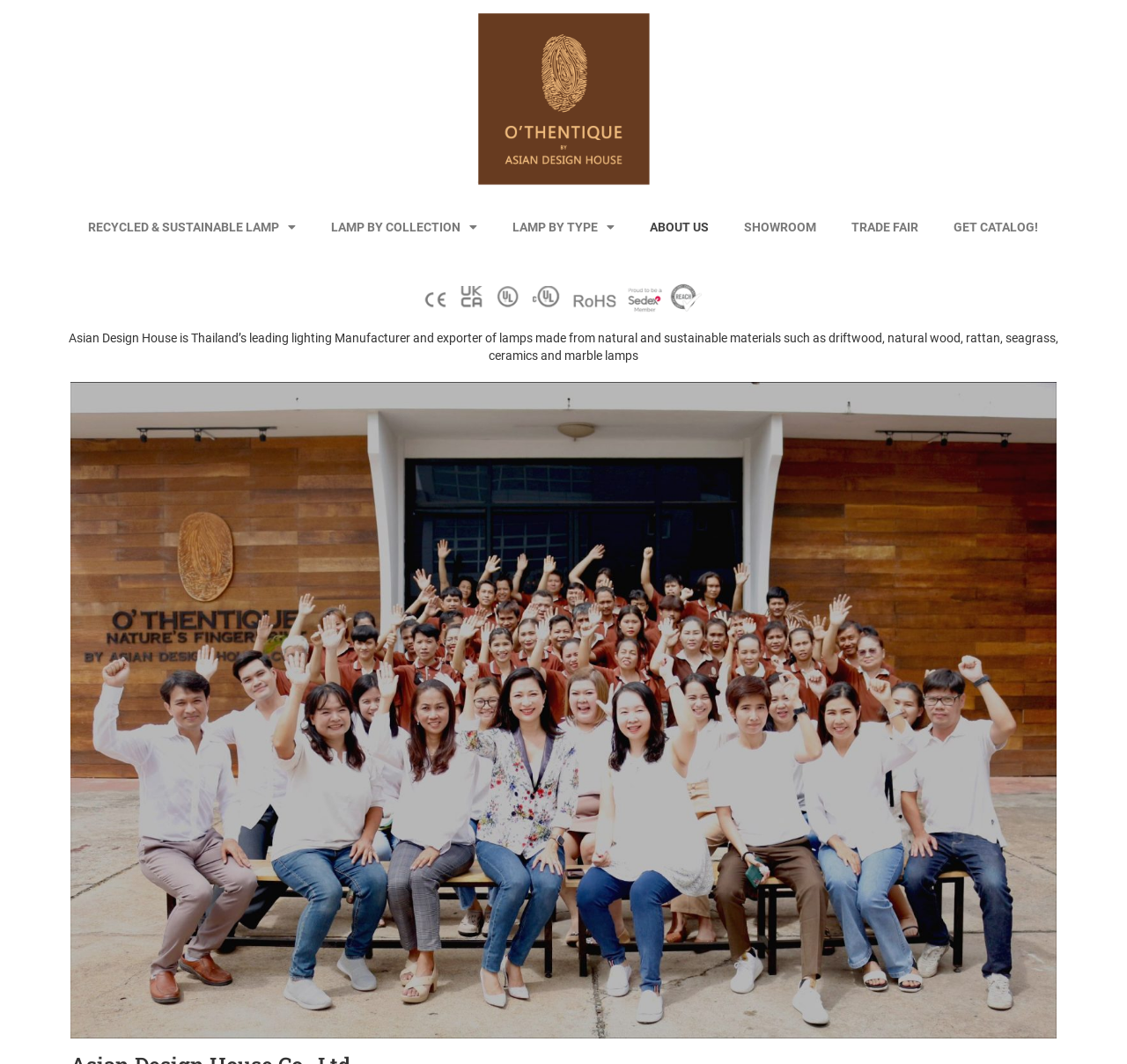Answer the question in one word or a short phrase:
Is there an image on the webpage?

Yes